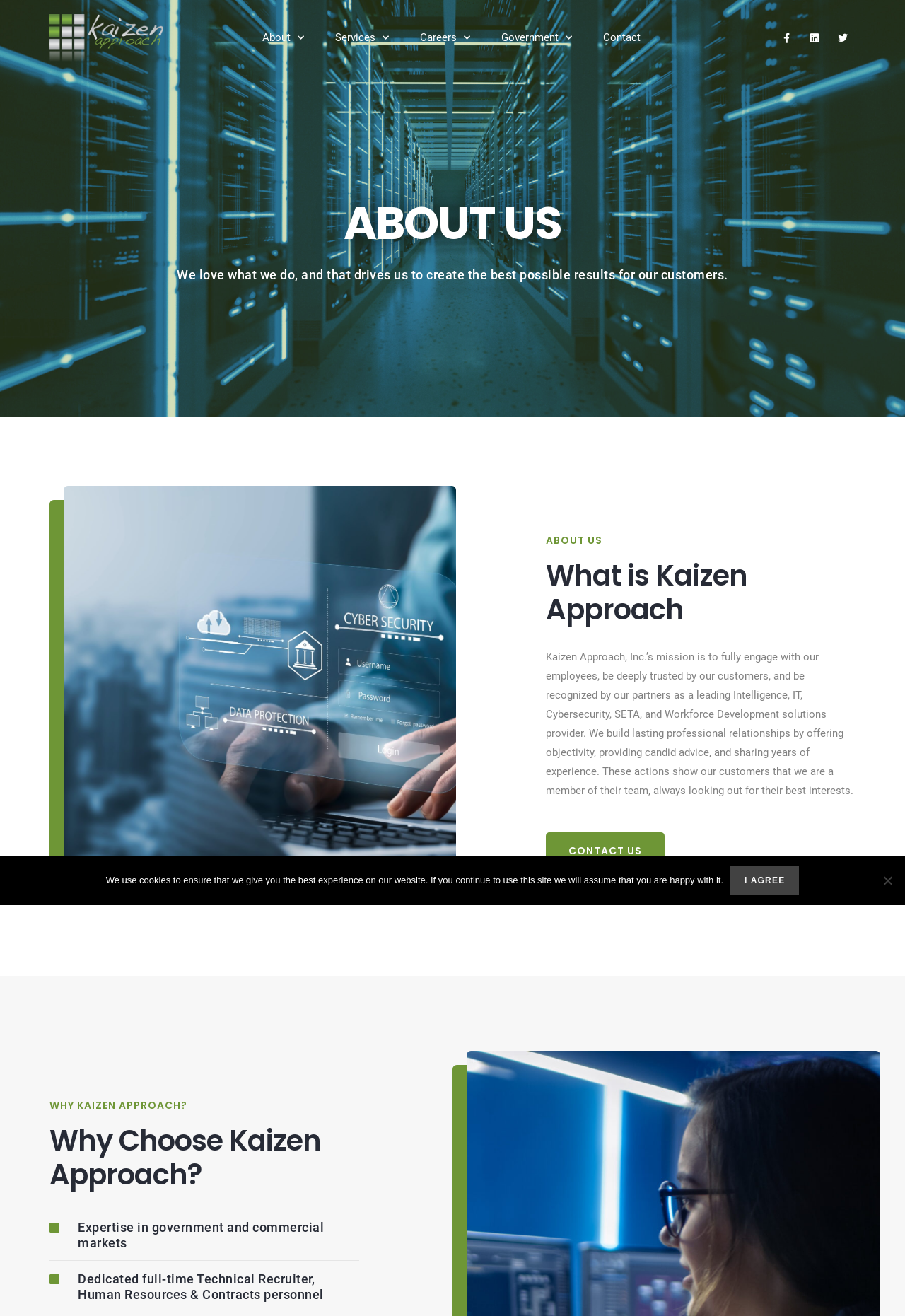Locate the bounding box coordinates of the clickable element to fulfill the following instruction: "View Careers". Provide the coordinates as four float numbers between 0 and 1 in the format [left, top, right, bottom].

[0.454, 0.021, 0.529, 0.036]